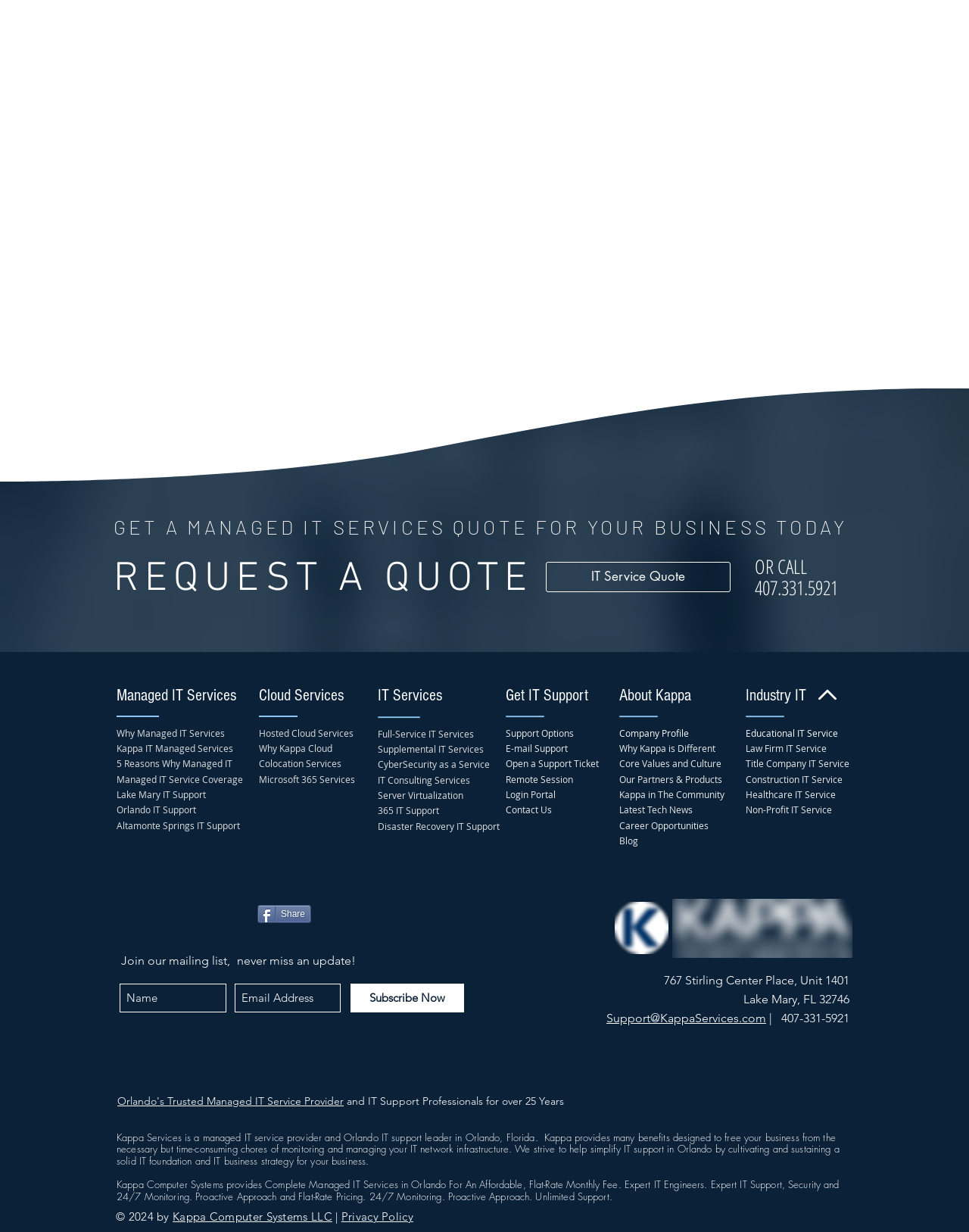Find the bounding box coordinates for the area that should be clicked to accomplish the instruction: "Learn more about managed IT services".

[0.12, 0.554, 0.259, 0.573]